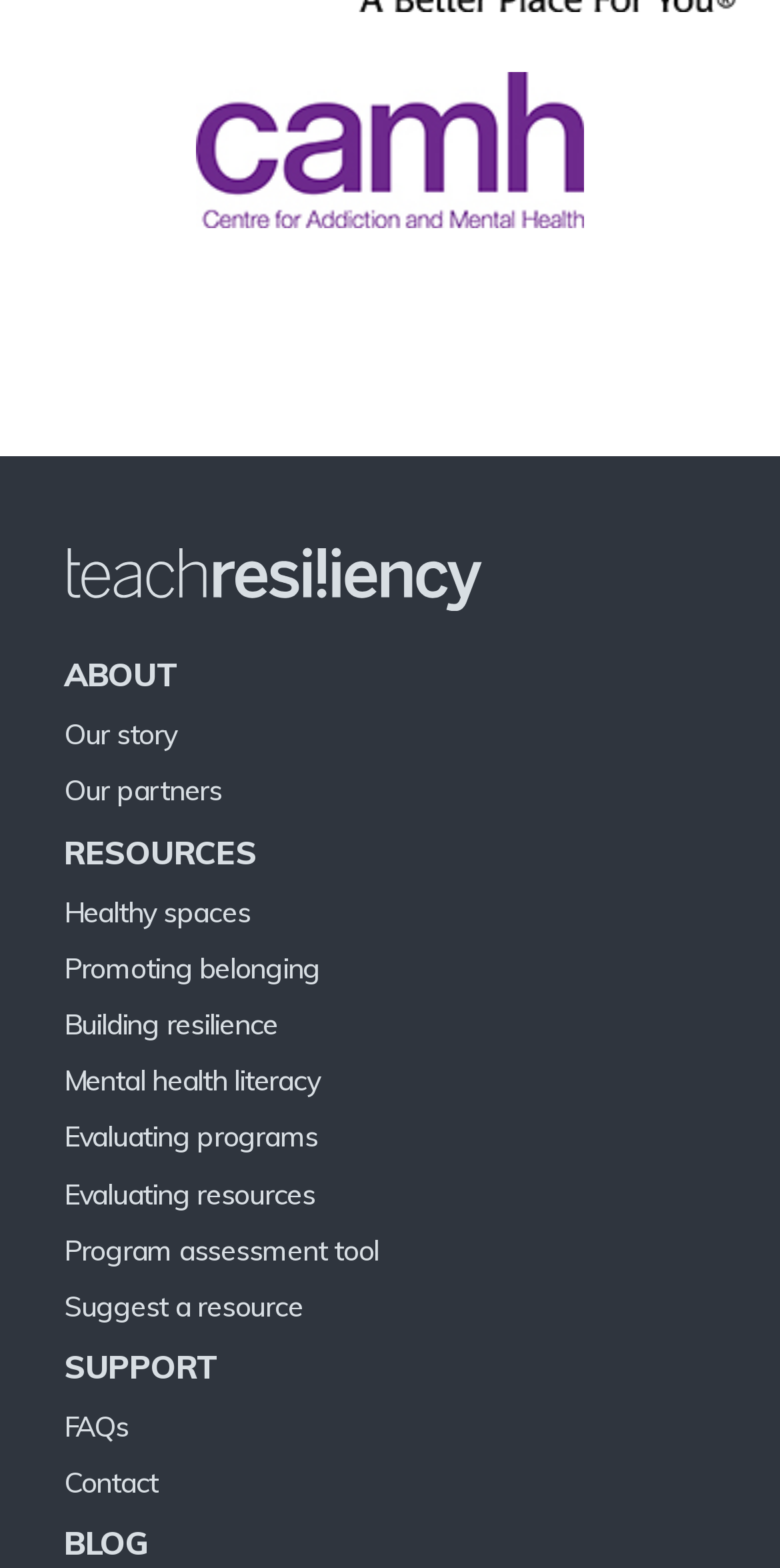Please reply to the following question with a single word or a short phrase:
What is the logo on the top left?

CAMH Logo